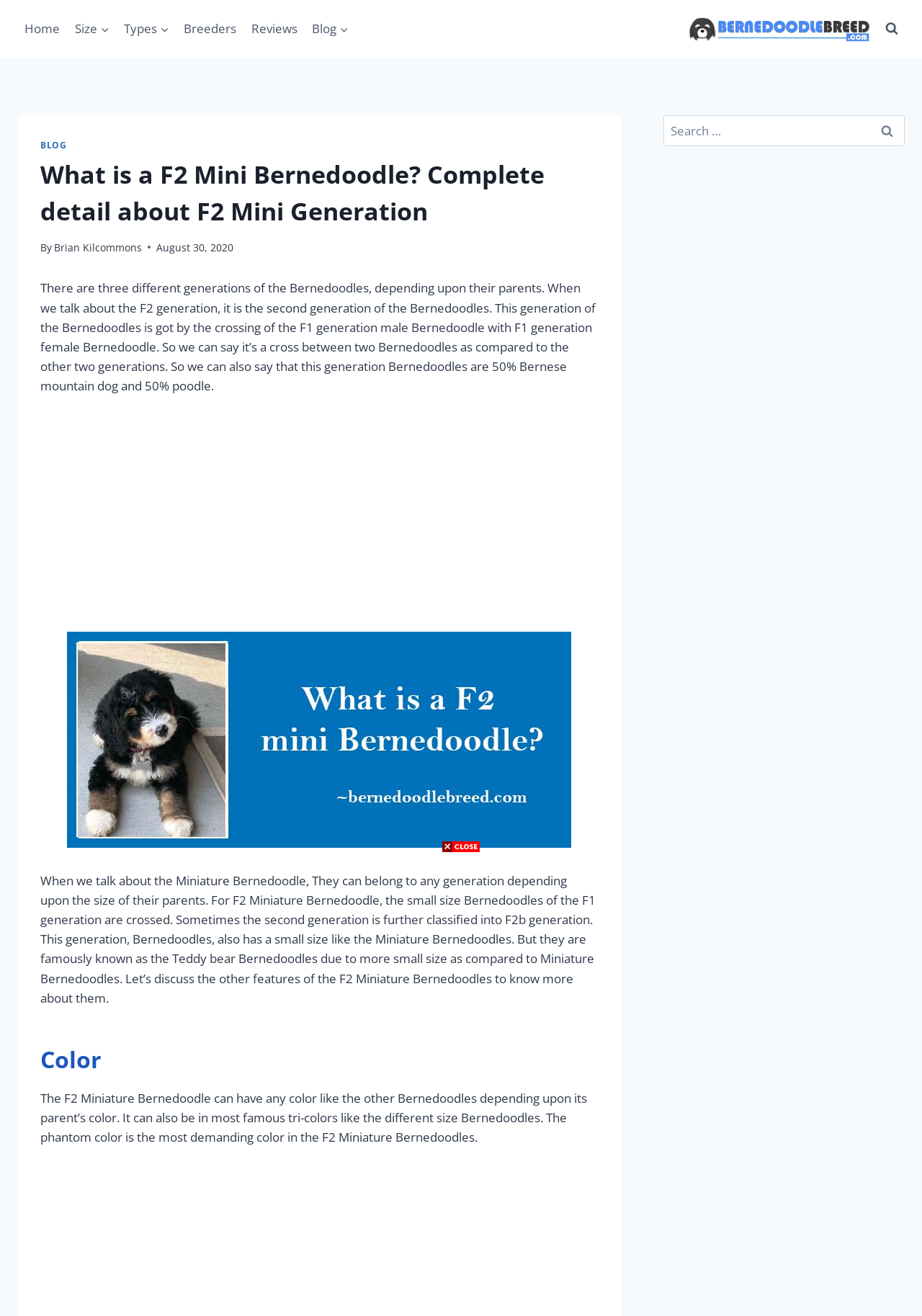What is the purpose of the 'View Search Form' button?
Could you give a comprehensive explanation in response to this question?

The 'View Search Form' button is located at the top right corner of the webpage, and when clicked, it expands to reveal a search form, indicating that its purpose is to allow users to search for specific content on the webpage.